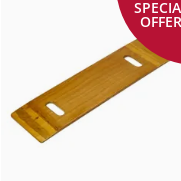What is the purpose of the handholes on the transfer board?
Provide a short answer using one word or a brief phrase based on the image.

Easy handling